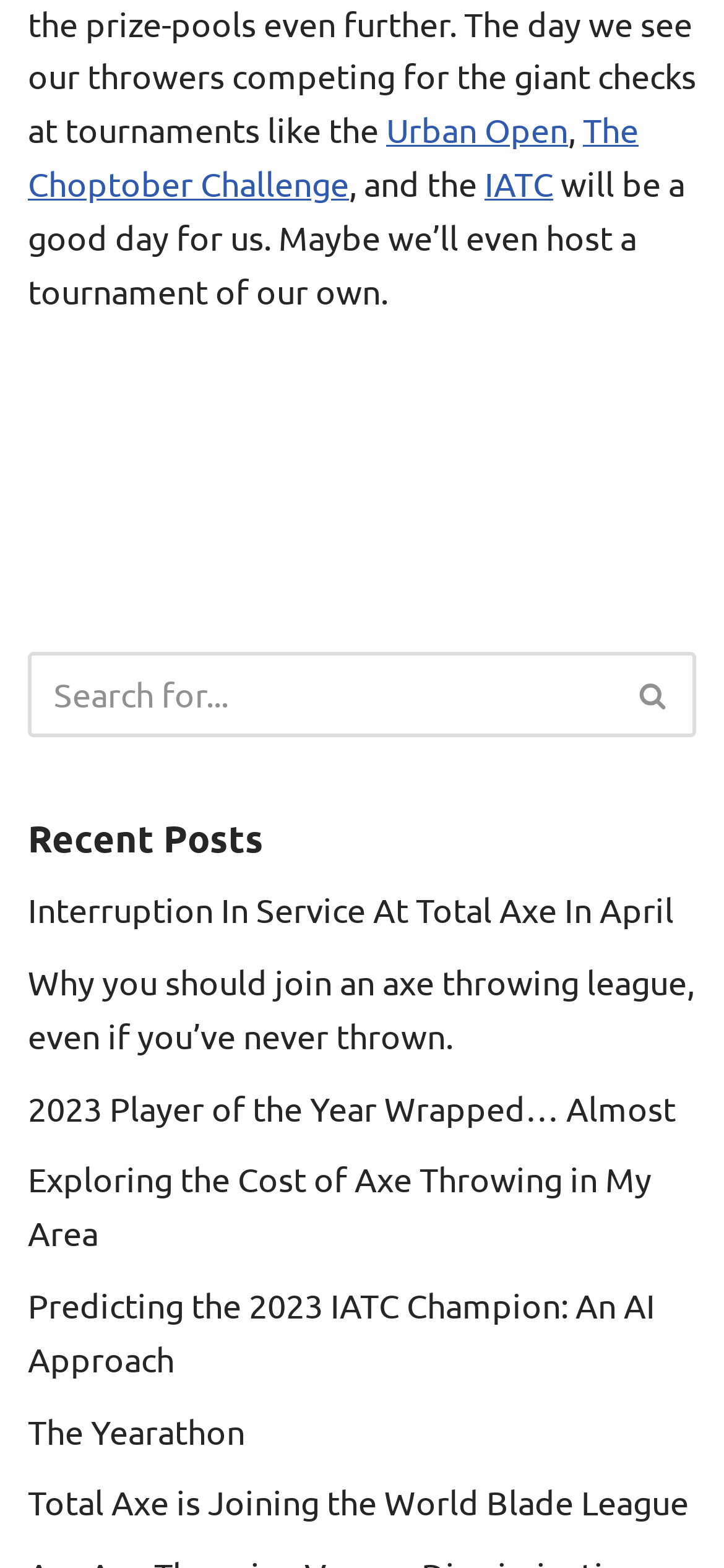Pinpoint the bounding box coordinates for the area that should be clicked to perform the following instruction: "Search for something".

[0.038, 0.416, 0.962, 0.471]